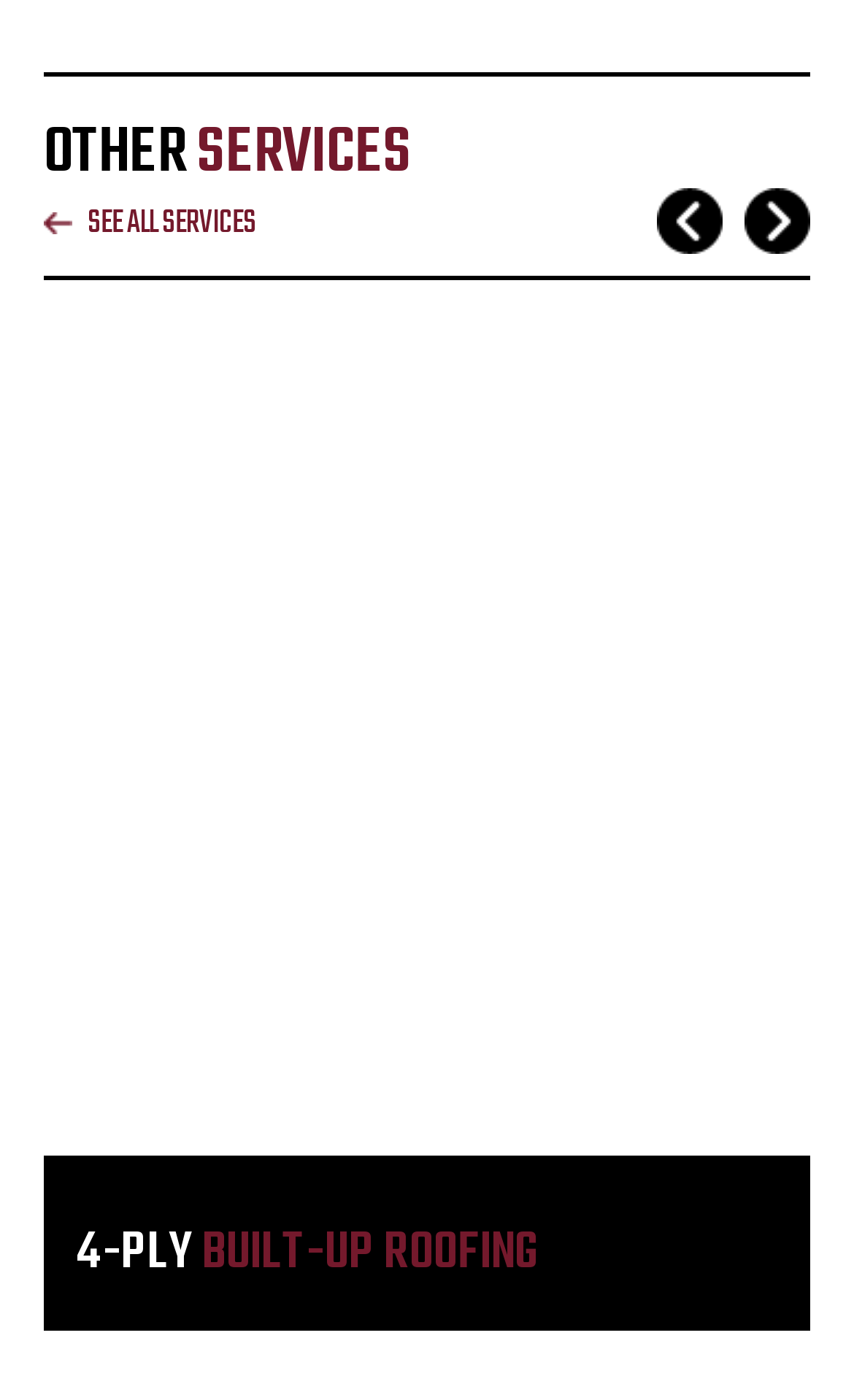How many layers of roofing felt are used in the built-up roofing system?
Based on the image, answer the question with as much detail as possible.

I found this answer by reading the text of the option '4-PLY BUILT-UP ROOFING' which states that the system 'consist of multiple layers of roofing felt, secured with layers of hot tar, and topped with a layer of crushed stone'.